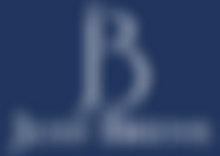Can you give a detailed response to the following question using the information from the image? What letters are prominently displayed in the logo?

The logo of Just Breve prominently displays the letters 'J' and 'B' in a stylized format, which is a distinctive feature of the image.